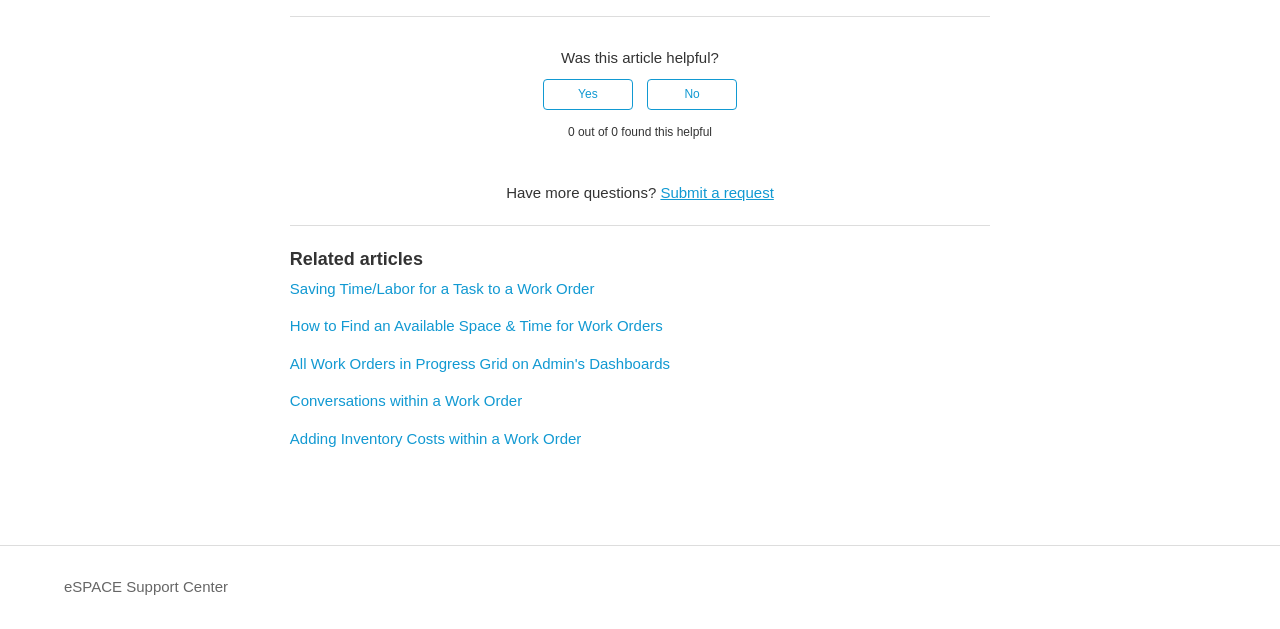How many people found this article helpful?
Kindly offer a detailed explanation using the data available in the image.

I looked at the text '0 out of 0 found this helpful', which indicates that no one has found this article helpful so far.